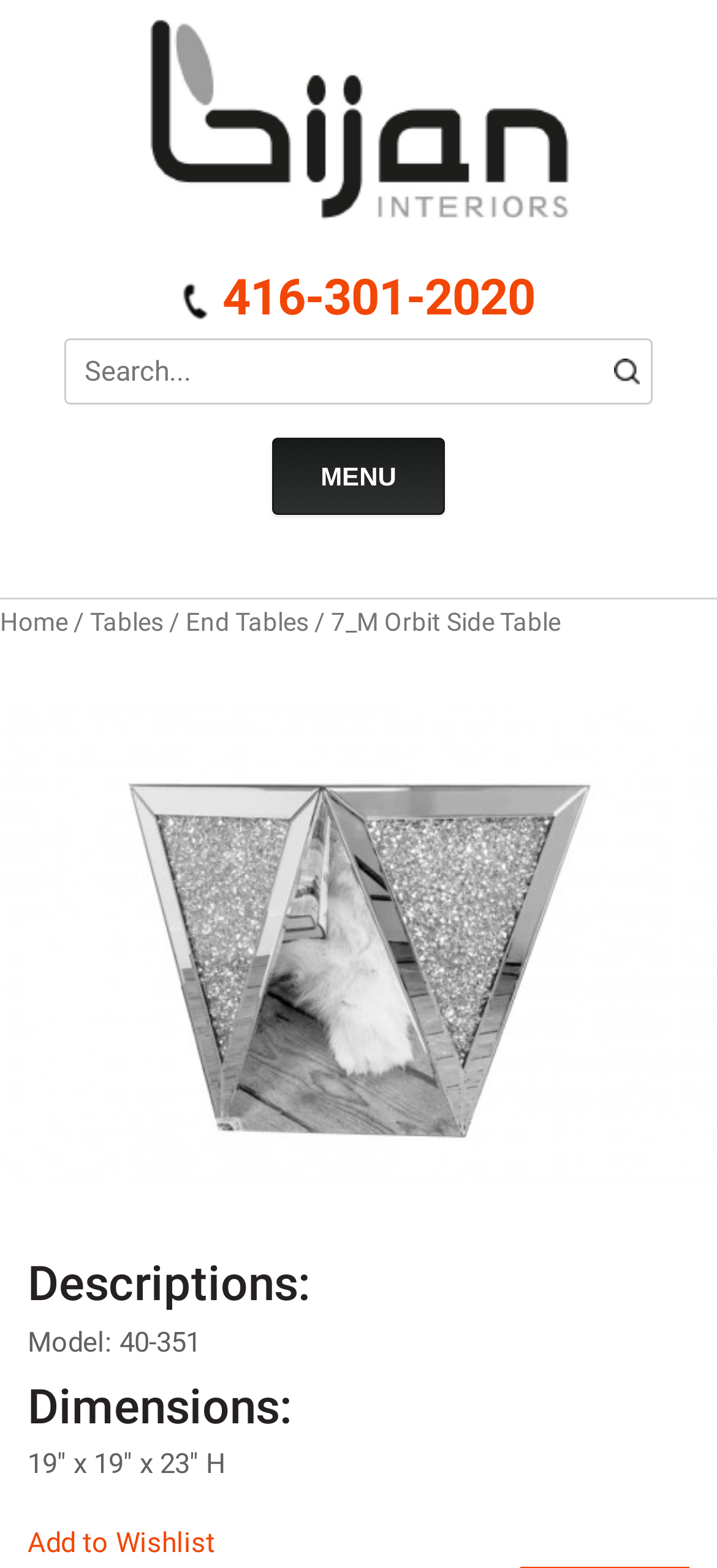Please locate the bounding box coordinates of the element's region that needs to be clicked to follow the instruction: "Add to Wishlist". The bounding box coordinates should be provided as four float numbers between 0 and 1, i.e., [left, top, right, bottom].

[0.038, 0.974, 0.3, 0.995]